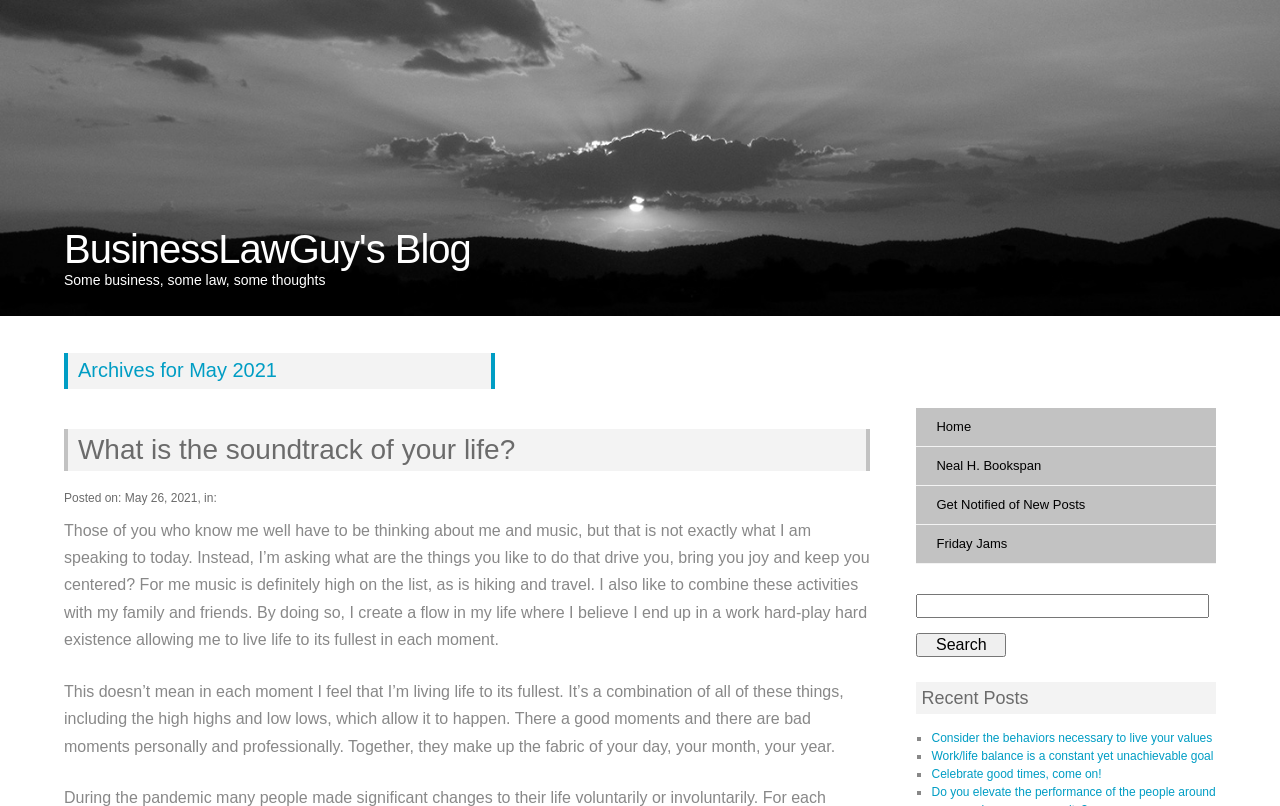Pinpoint the bounding box coordinates of the clickable area necessary to execute the following instruction: "Register on the website". The coordinates should be given as four float numbers between 0 and 1, namely [left, top, right, bottom].

None